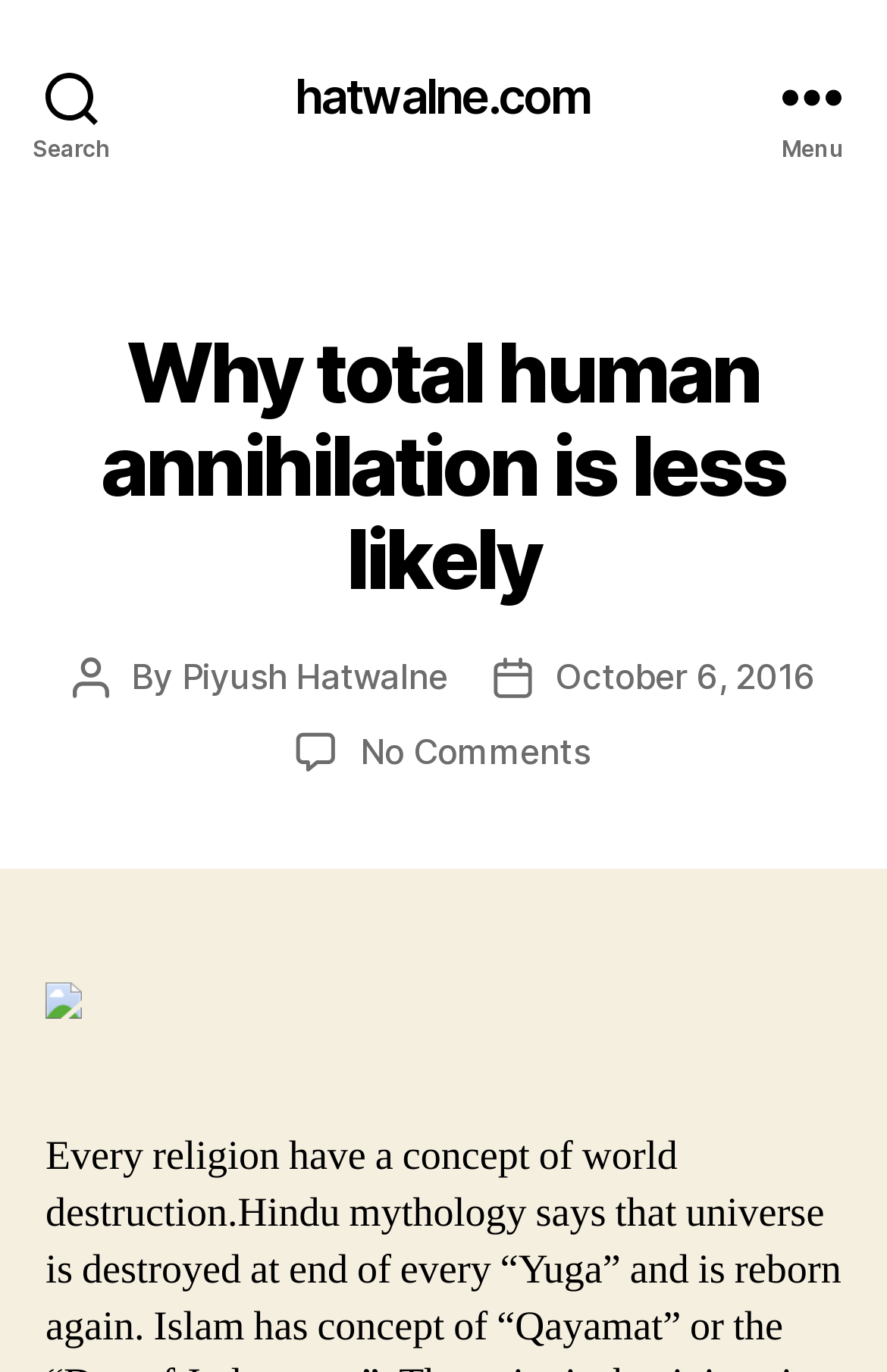What is the date of this post?
Please elaborate on the answer to the question with detailed information.

I found the date of the post by looking at the text 'Post date' followed by a link 'October 6, 2016' which indicates the date of the post.